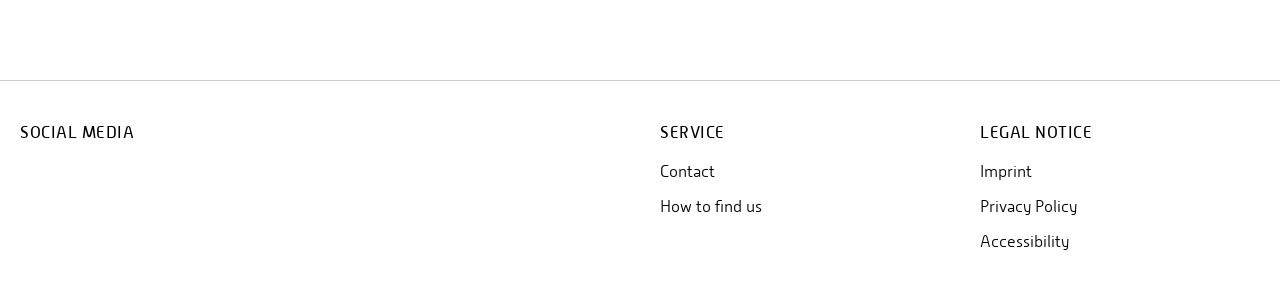Identify the bounding box coordinates necessary to click and complete the given instruction: "Read Imprint".

[0.766, 0.532, 0.806, 0.595]